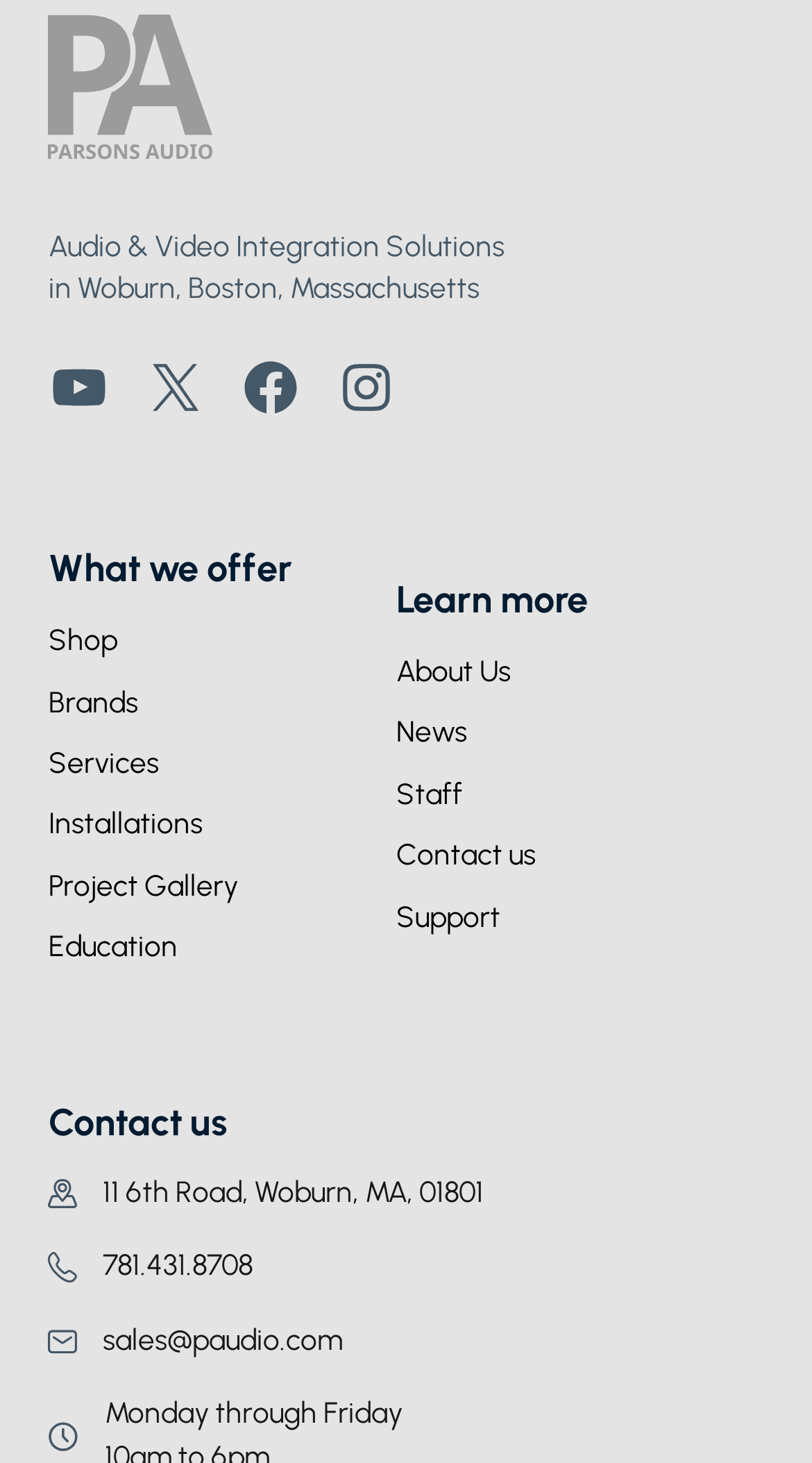What is the company's email address?
Analyze the image and provide a thorough answer to the question.

The company's email address can be found in the link element, which states 'sales@paudio.com'.